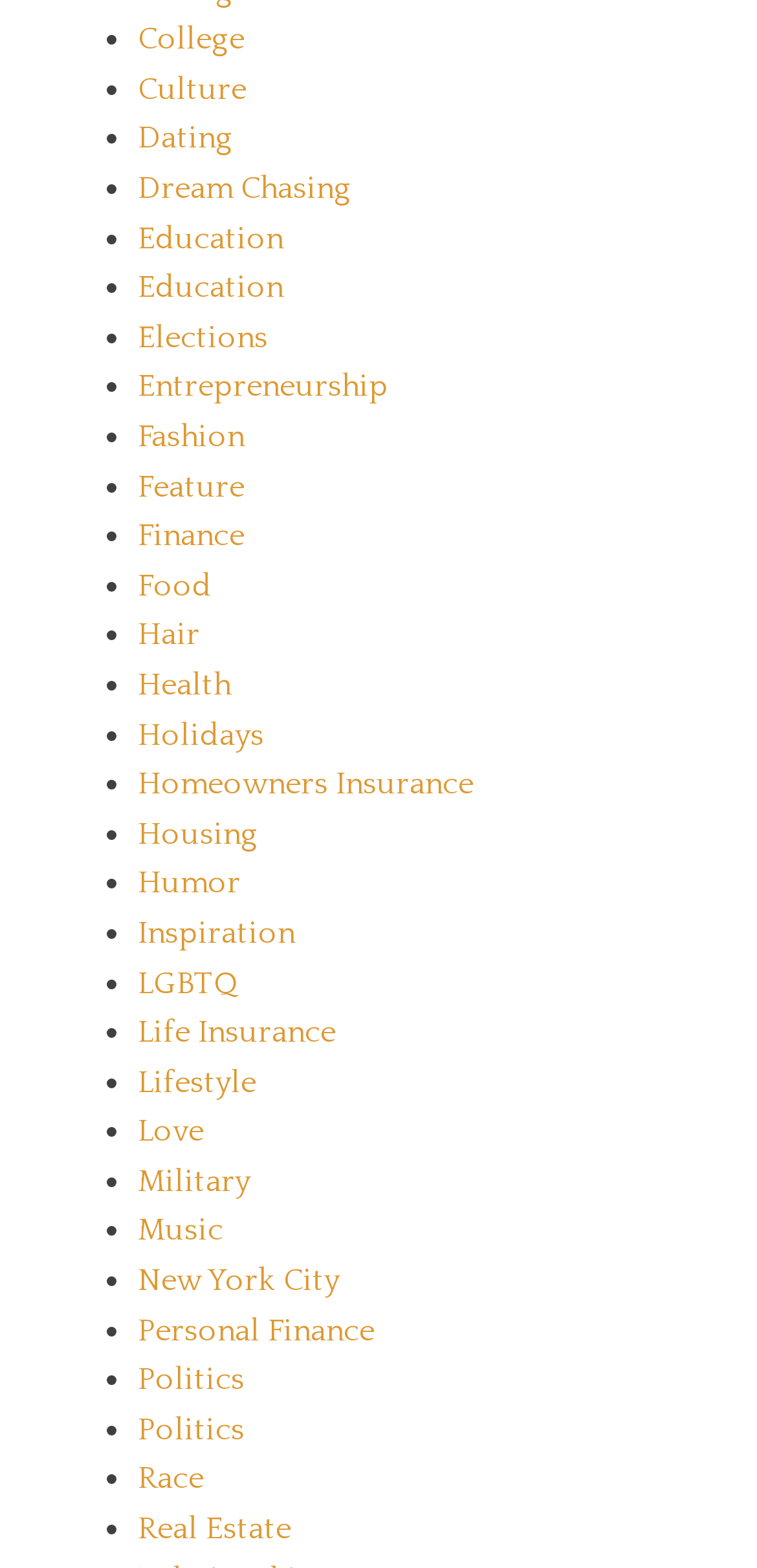Extract the bounding box coordinates for the described element: "New York City". The coordinates should be represented as four float numbers between 0 and 1: [left, top, right, bottom].

[0.182, 0.805, 0.449, 0.828]